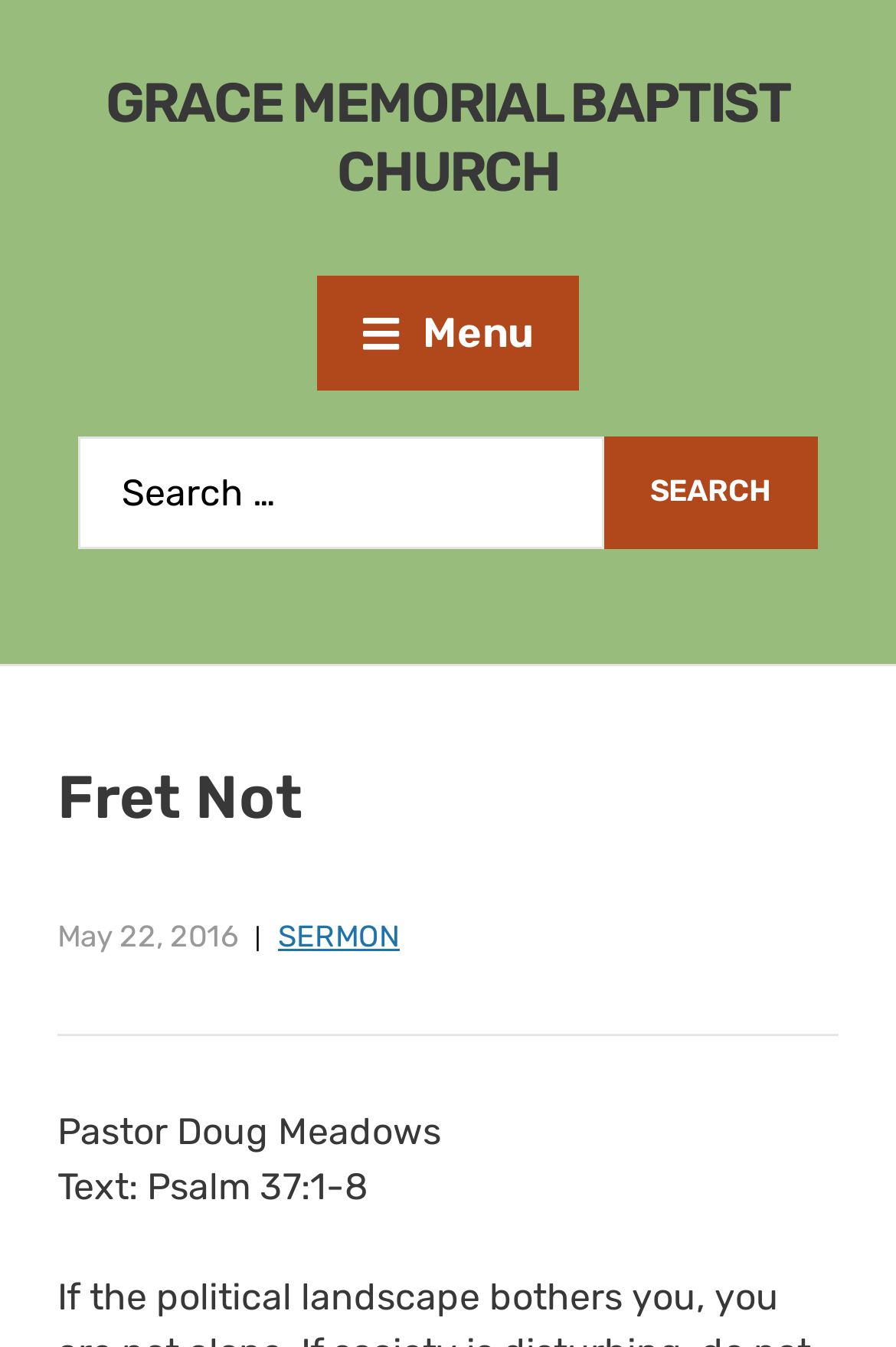What is the category of the sermon?
Look at the image and construct a detailed response to the question.

The category of the sermon is SERMON, as indicated by the link 'SERMON' on the page, which is related to the sermon title 'Fret Not'.